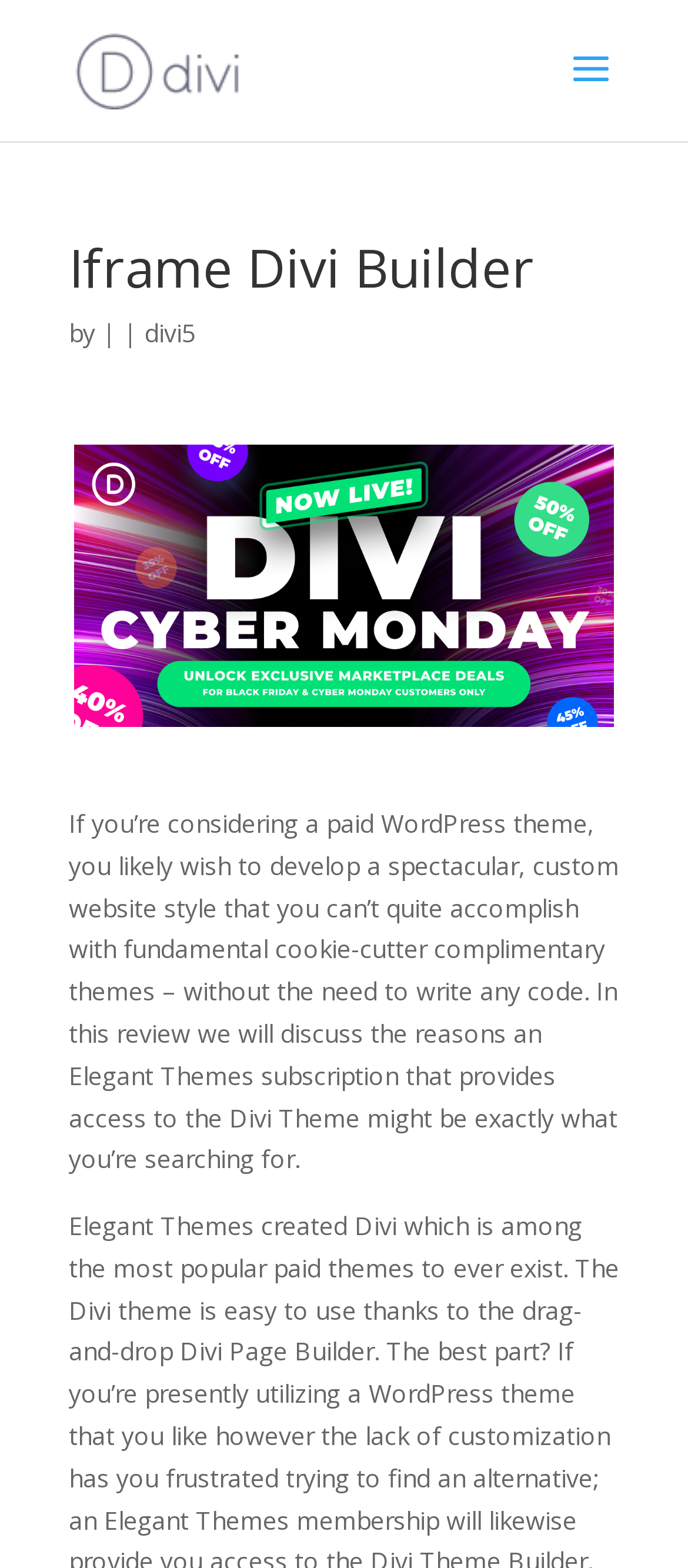Using details from the image, please answer the following question comprehensively:
What is the theme discussed in this review?

The review discusses the Divi Theme, which is a paid WordPress theme that provides access to custom website styles without the need to write any code.